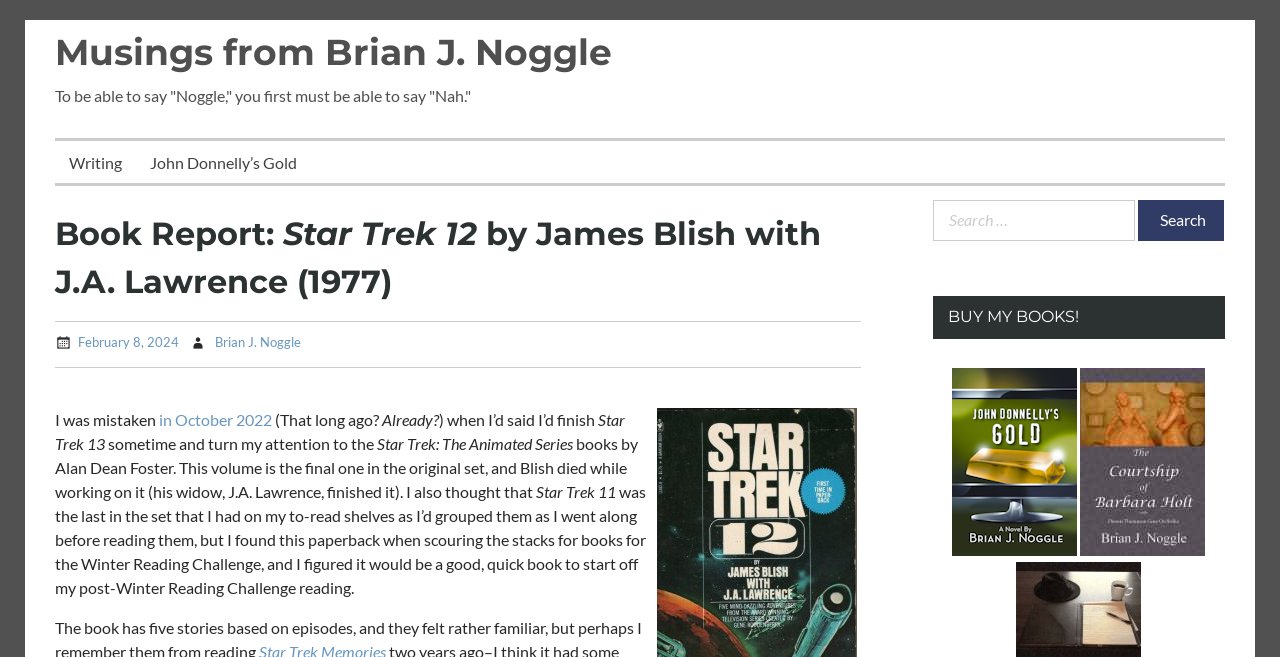Determine the bounding box coordinates of the clickable element necessary to fulfill the instruction: "Search for a book". Provide the coordinates as four float numbers within the 0 to 1 range, i.e., [left, top, right, bottom].

[0.729, 0.304, 0.887, 0.367]